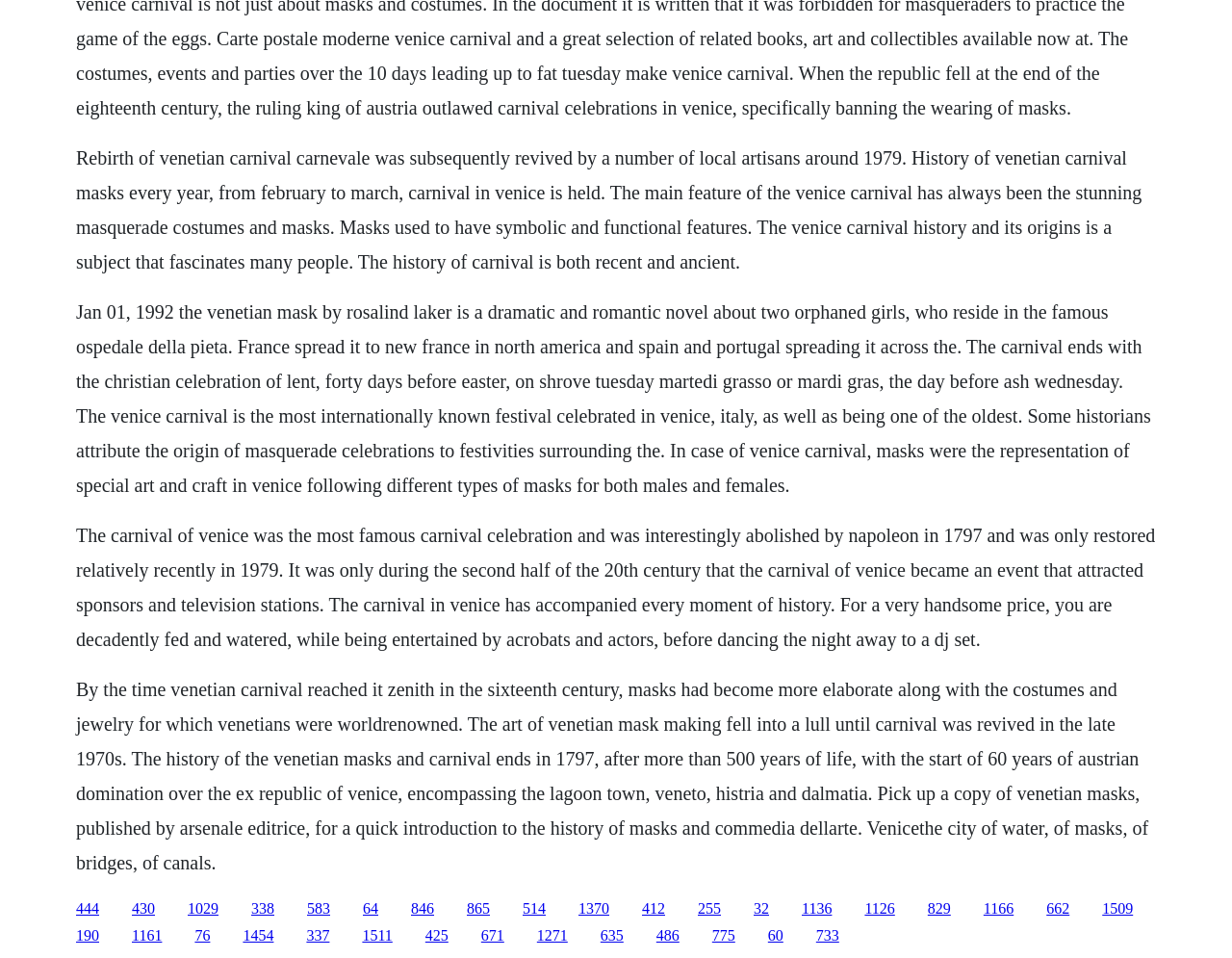Please find and report the bounding box coordinates of the element to click in order to perform the following action: "Read about the revival of the Venetian carnival in 1979". The coordinates should be expressed as four float numbers between 0 and 1, in the format [left, top, right, bottom].

[0.062, 0.314, 0.934, 0.517]